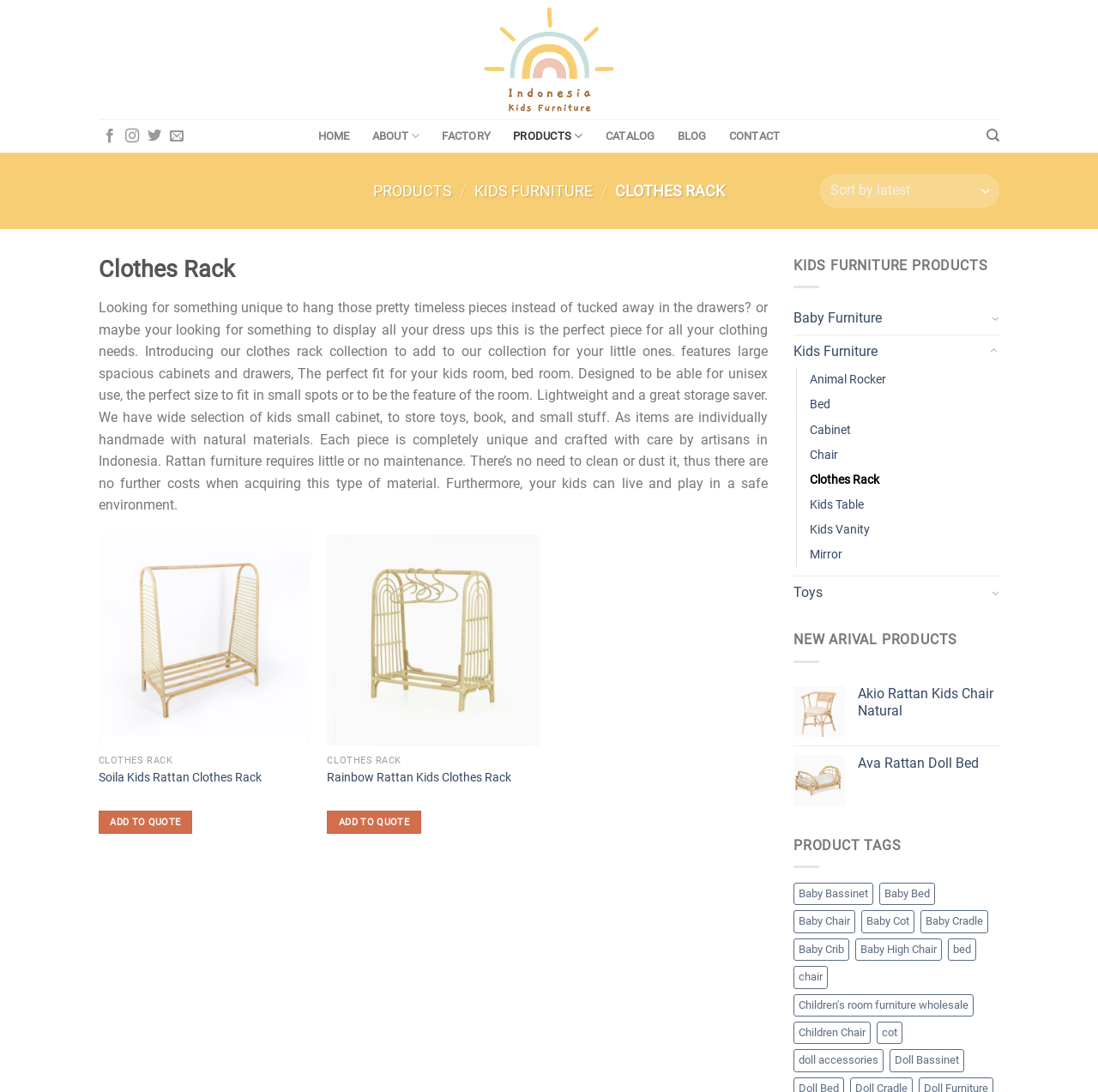Provide a short answer using a single word or phrase for the following question: 
How many types of kids furniture are listed?

9